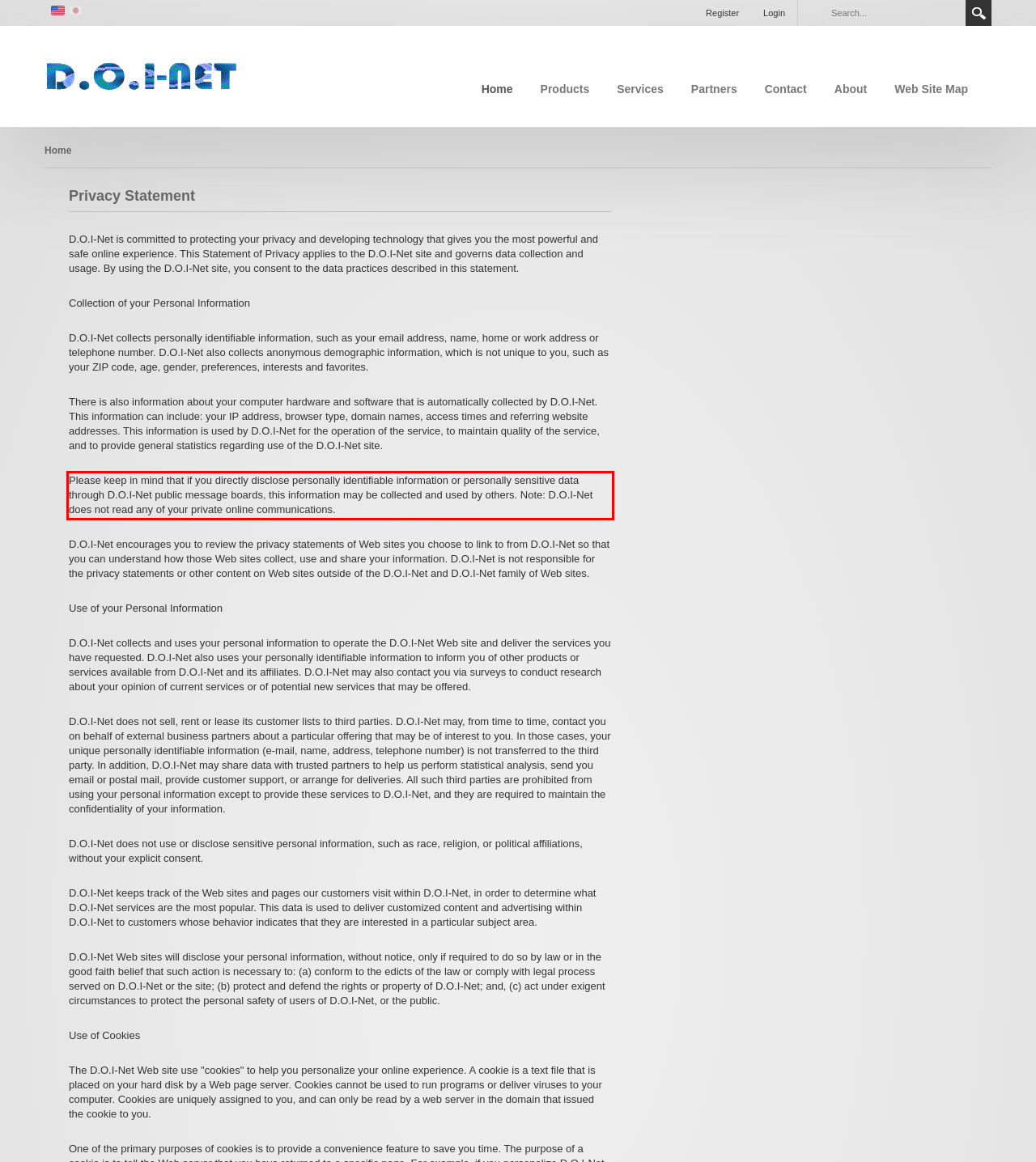Examine the webpage screenshot and use OCR to recognize and output the text within the red bounding box.

Please keep in mind that if you directly disclose personally identifiable information or personally sensitive data through D.O.I-Net public message boards, this information may be collected and used by others. Note: D.O.I-Net does not read any of your private online communications.